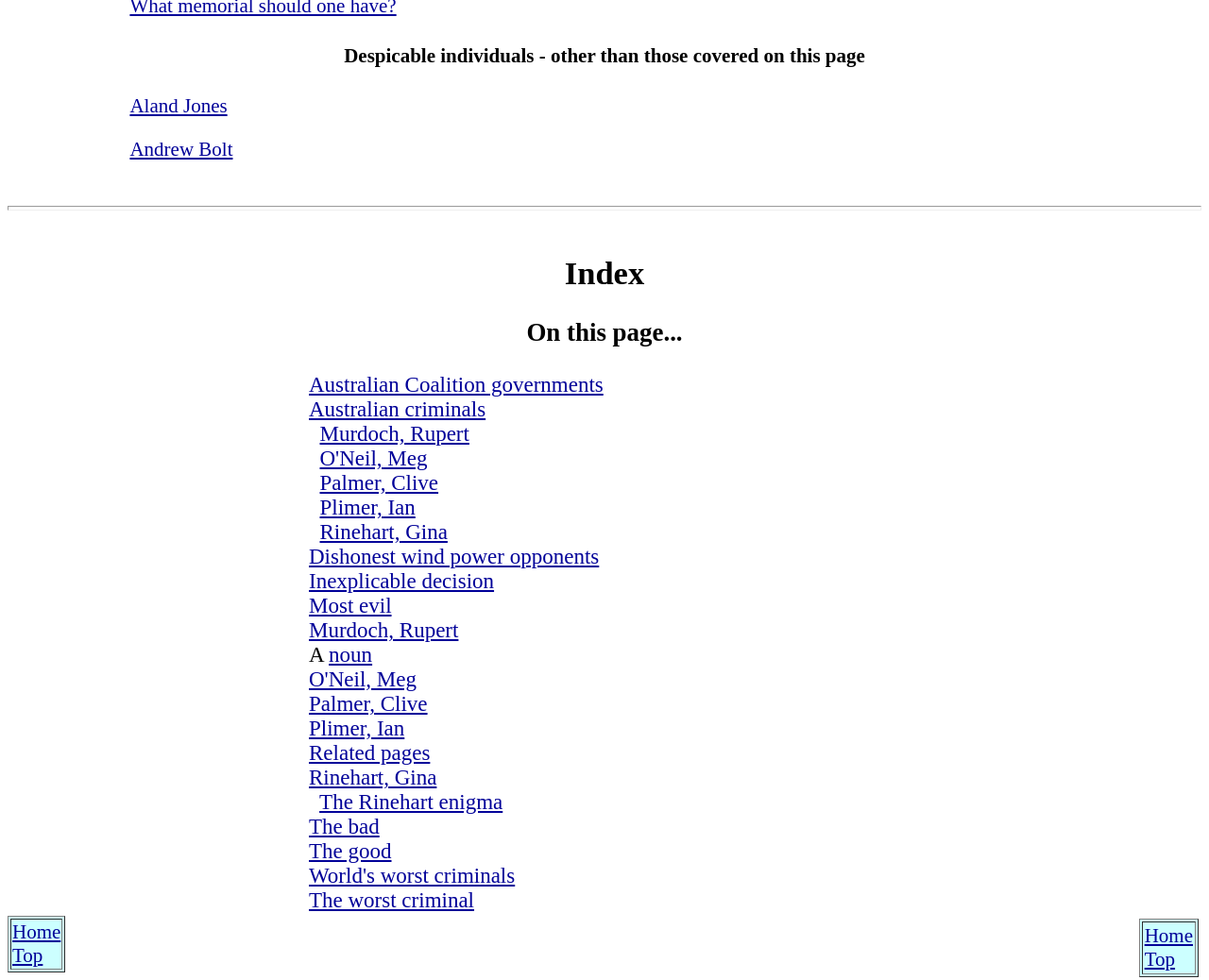Answer the question with a brief word or phrase:
What is the purpose of the table on this webpage?

Index and links